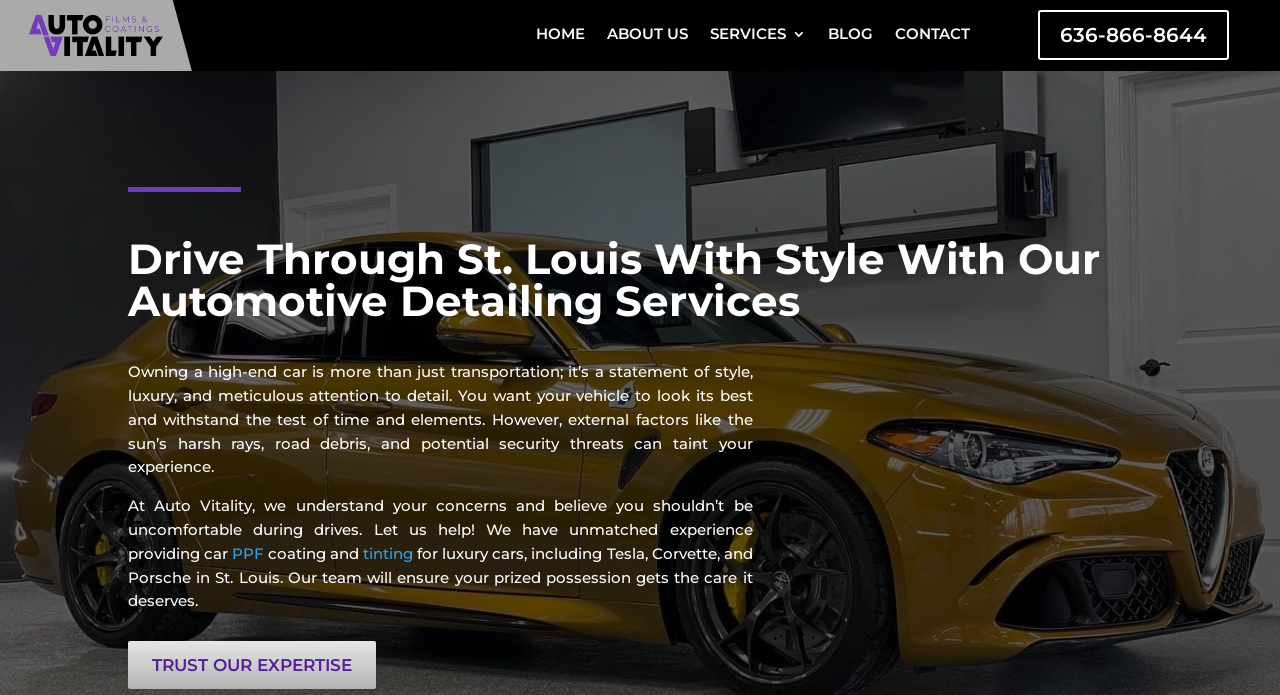Please indicate the bounding box coordinates for the clickable area to complete the following task: "Click the HOME link". The coordinates should be specified as four float numbers between 0 and 1, i.e., [left, top, right, bottom].

[0.419, 0.039, 0.457, 0.07]